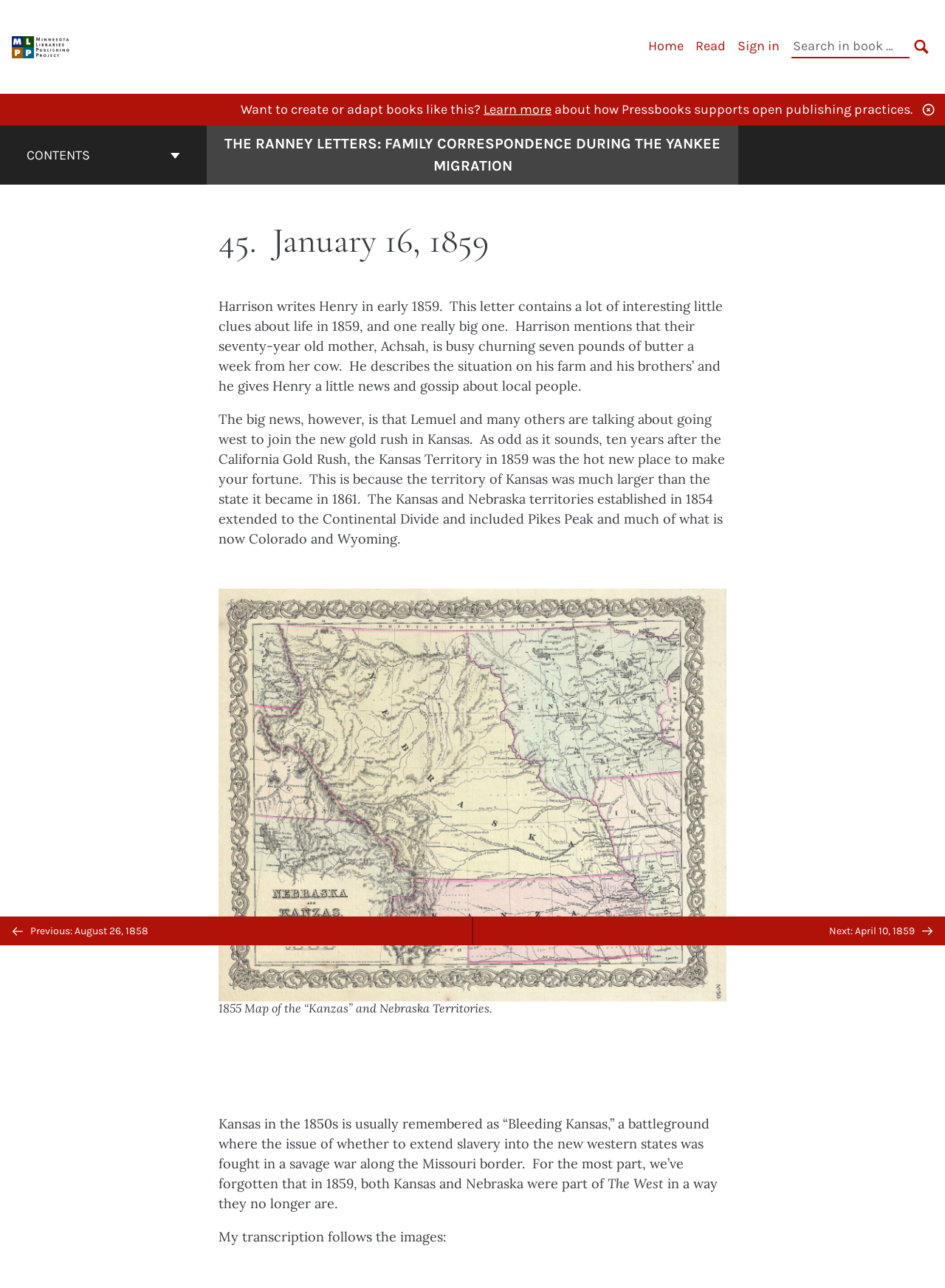Use a single word or phrase to answer the following:
What is the name of the project mentioned in the webpage?

Minnesota Libraries Publishing Project